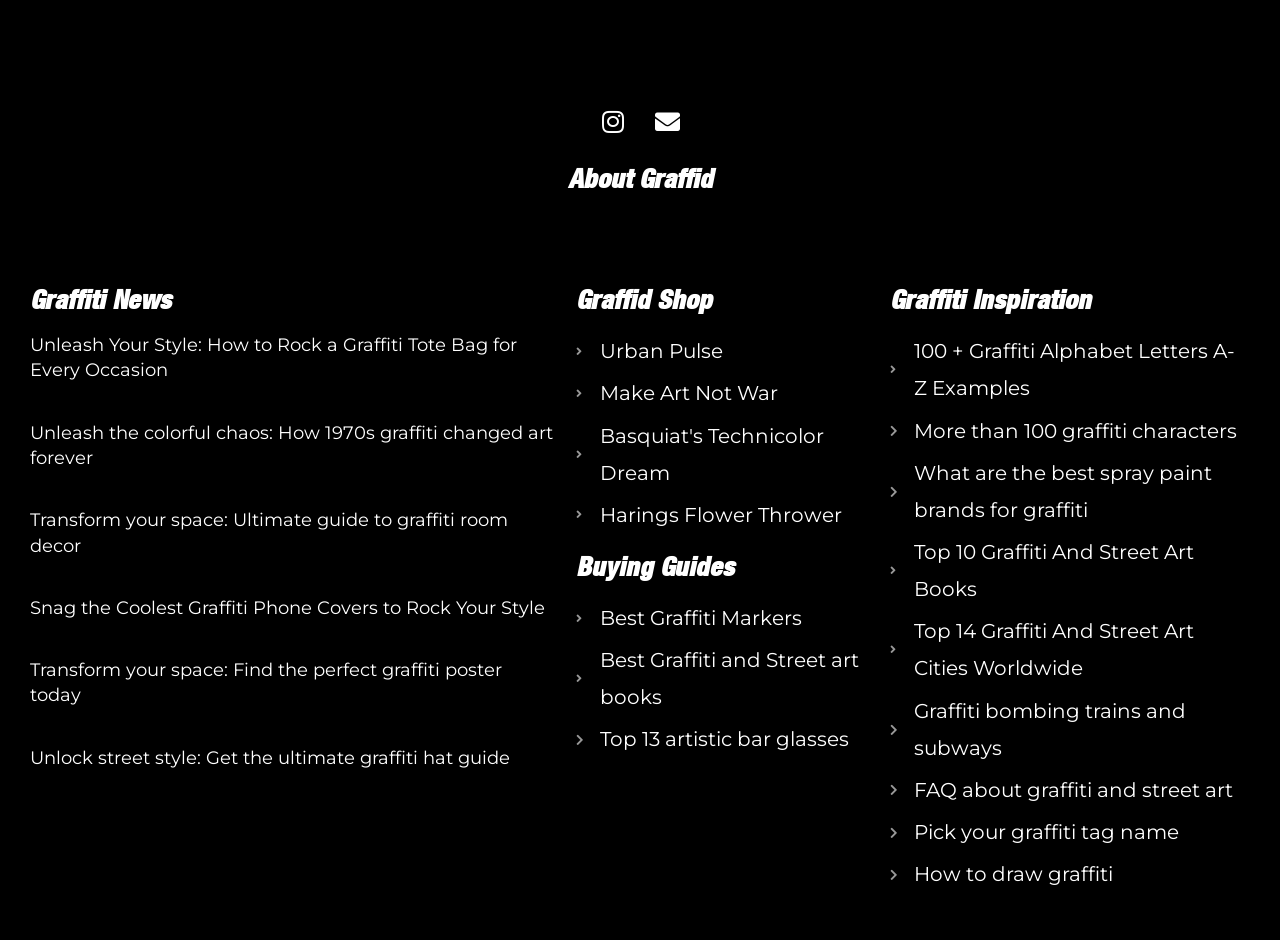What is the topic of the first article?
Refer to the image and provide a one-word or short phrase answer.

Graffiti Tote Bag